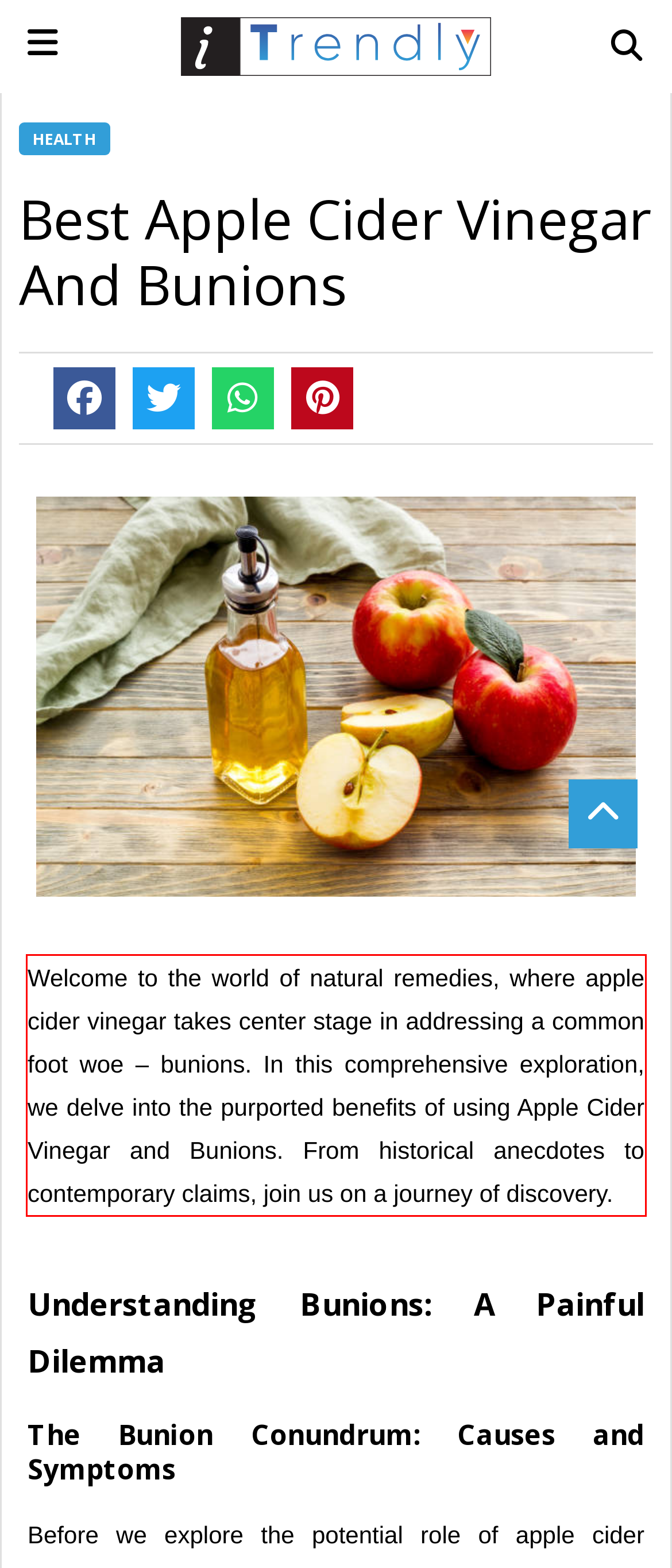Review the screenshot of the webpage and recognize the text inside the red rectangle bounding box. Provide the extracted text content.

Welcome to the world of natural remedies, where apple cider vinegar takes center stage in addressing a common foot woe – bunions. In this comprehensive exploration, we delve into the purported benefits of using Apple Cider Vinegar and Bunions. From historical anecdotes to contemporary claims, join us on a journey of discovery.